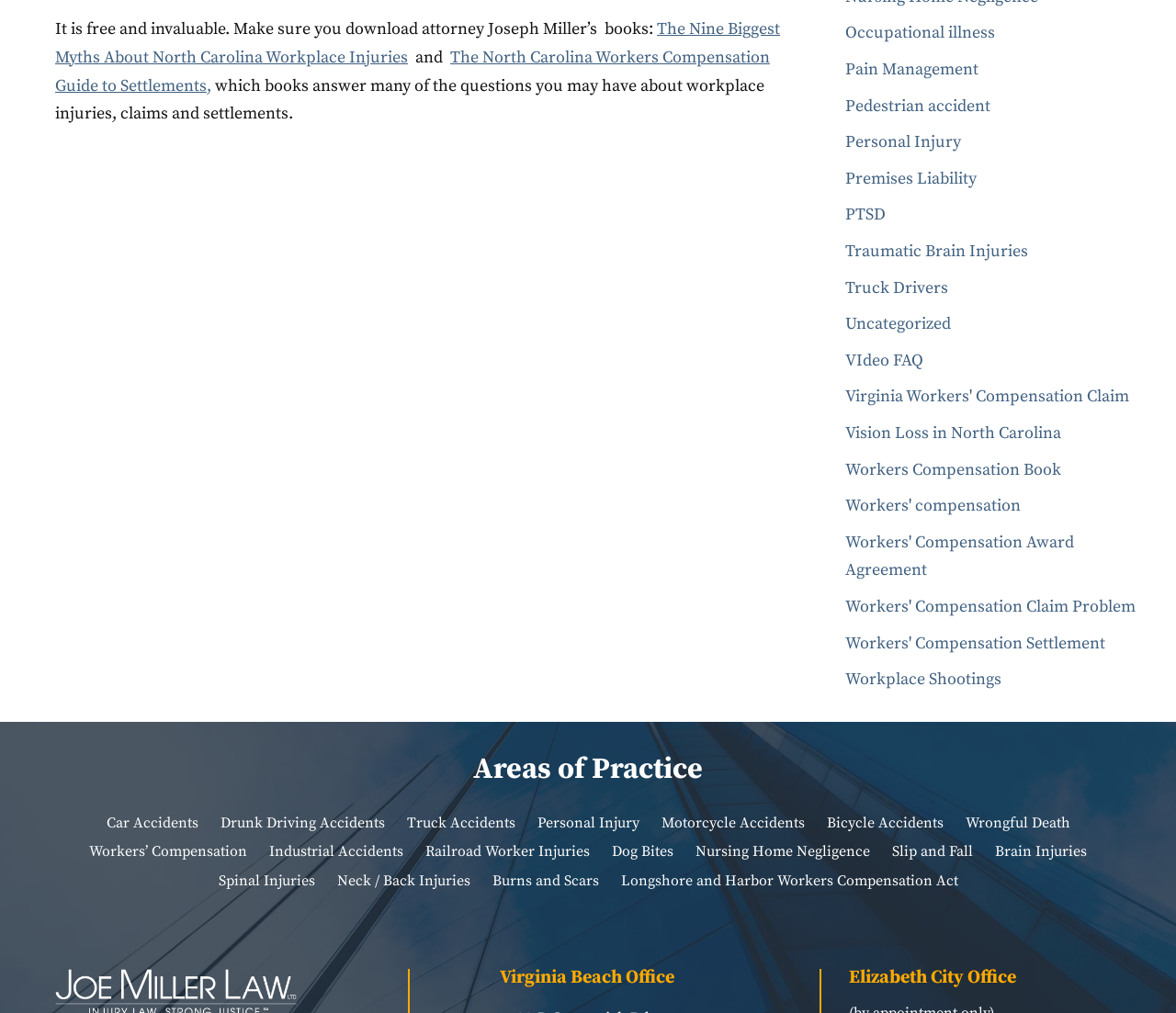Please analyze the image and give a detailed answer to the question:
What is the last link listed under 'Areas of Practice'?

The last link listed under the heading 'Areas of Practice' is 'Wrongful Death', which is the 12th link in the list.